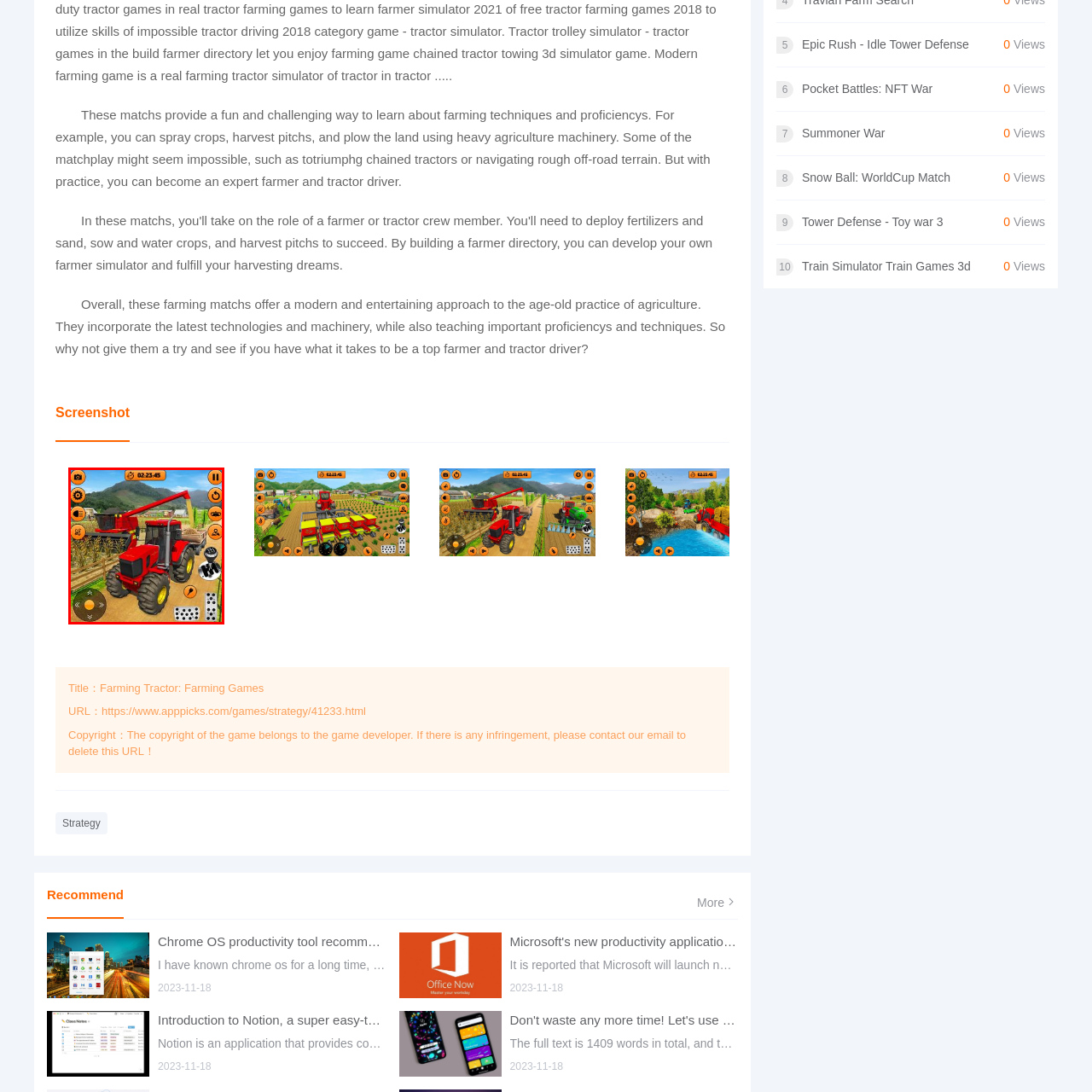What is displayed prominently in the game interface? Please look at the image within the red bounding box and provide a one-word or short-phrase answer based on what you see.

Time